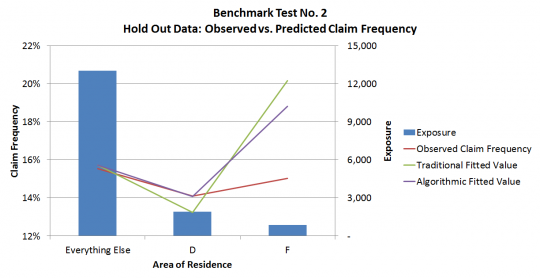Illustrate the image with a detailed caption.

The image titled "Area of Residence" presents the results of Benchmark Test No. 2, which analyzes the observed and predicted claim frequencies based on different areas of residence. The chart compares claim frequency percentages on the vertical axis against various areas (Everything Else, D, and F) on the horizontal axis.

Key features of the graph include:

- **Bar Representation**: A tall blue bar indicates the observed claim frequency for "Everything Else," reaching over 20%, which serves as a significant reference point.
- **Line Graphs**: Three lines illustrate different fitted values:
  - The **red line** represents the traditional fitted value, showing a steady trend across the areas.
  - The **green line** signifies the algorithmic fitted value, which appears more dynamic, especially in lower claim frequency areas.
  - A **blue line** indicates the exposure, effectively correlating the amount of insurance coverage under consideration.

Overall, the chart highlights the differences in claim frequencies across the defined areas and underscores the effectiveness of algorithmic approaches compared to traditional methods in predicting these frequencies.